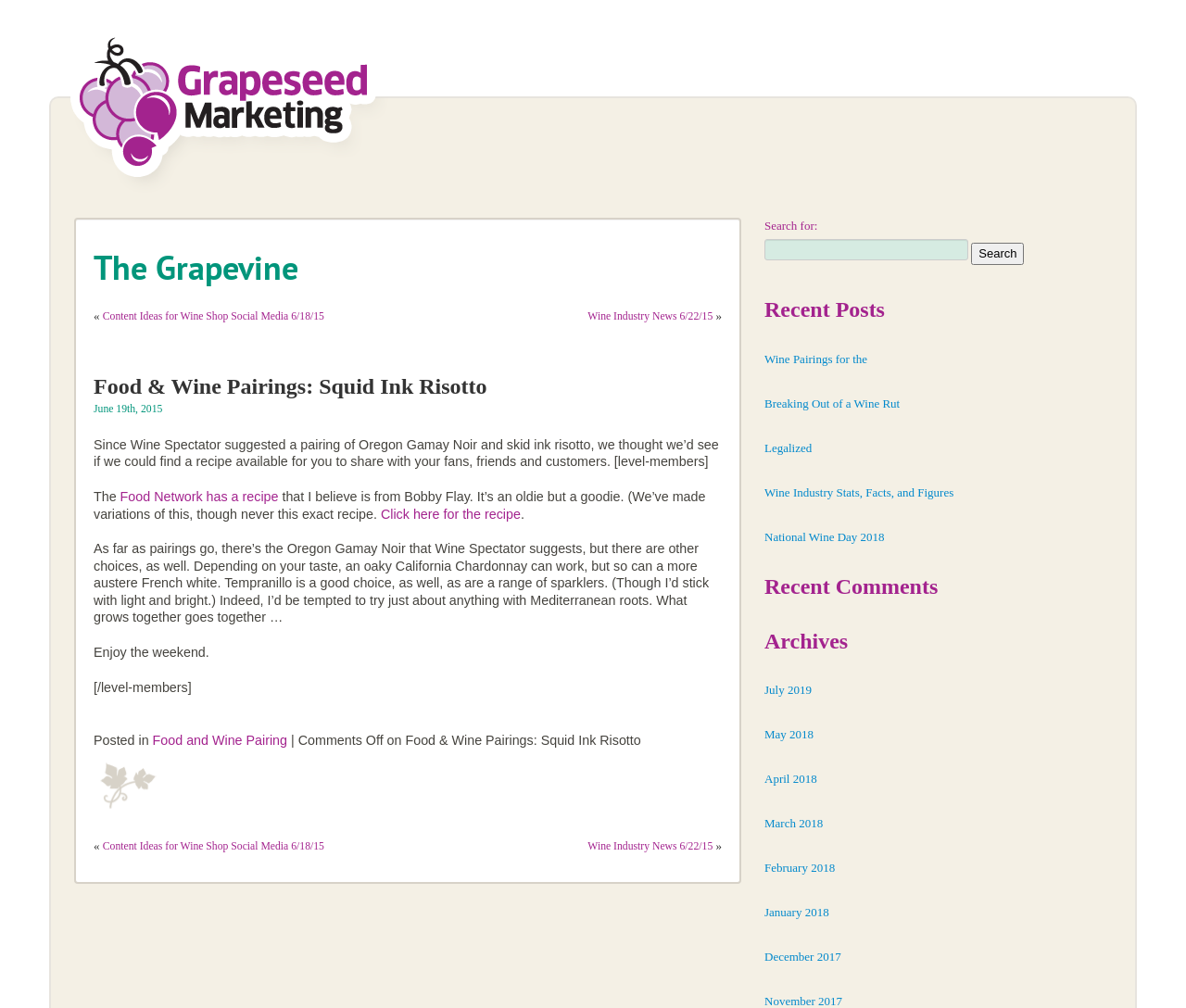What is the date of the article?
Answer the question with detailed information derived from the image.

I found the date of the article by looking at the static text element that says 'June 19th, 2015' which is located below the heading 'Food & Wine Pairings: Squid Ink Risotto'.